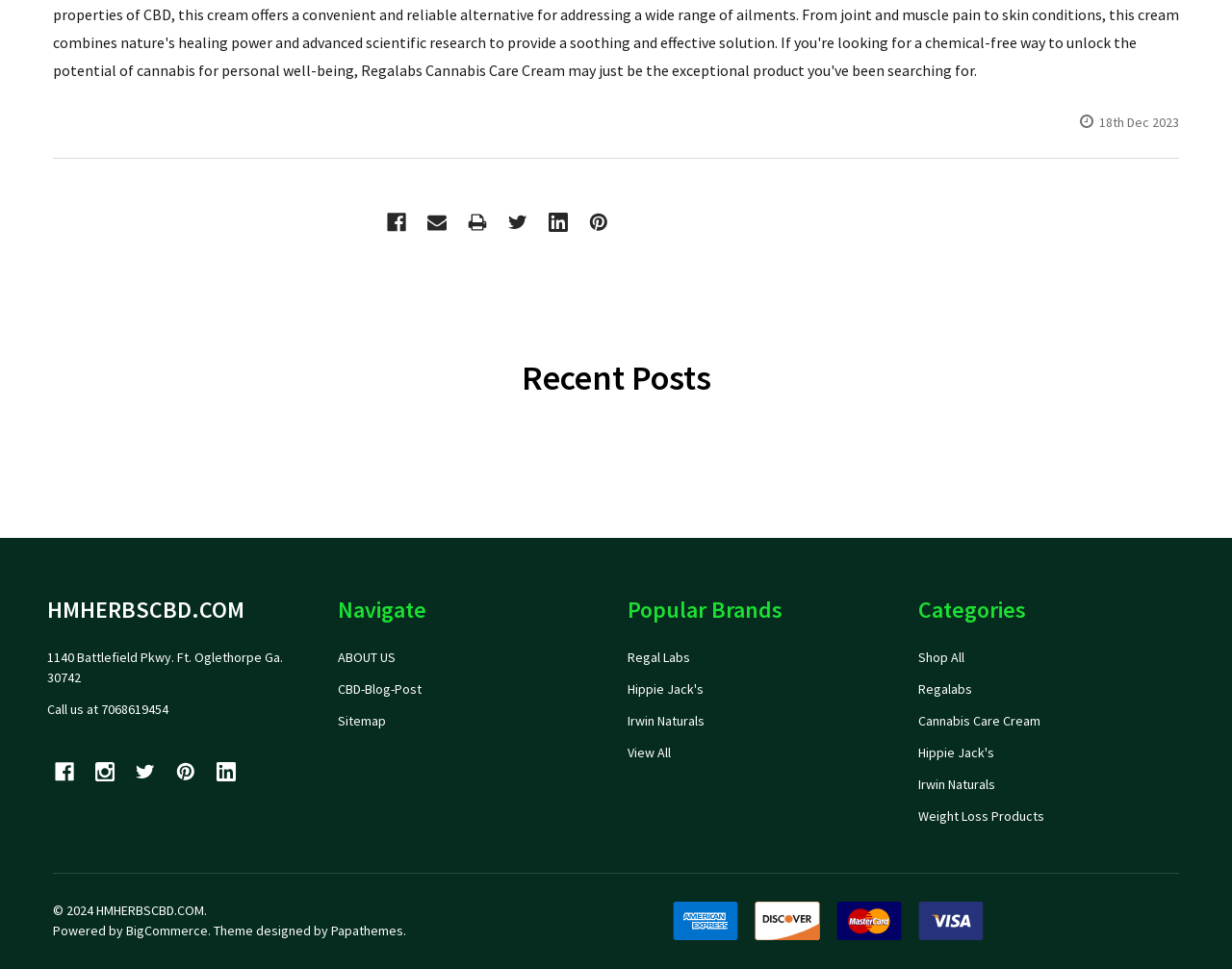Highlight the bounding box coordinates of the region I should click on to meet the following instruction: "View All popular brands".

[0.509, 0.768, 0.545, 0.786]